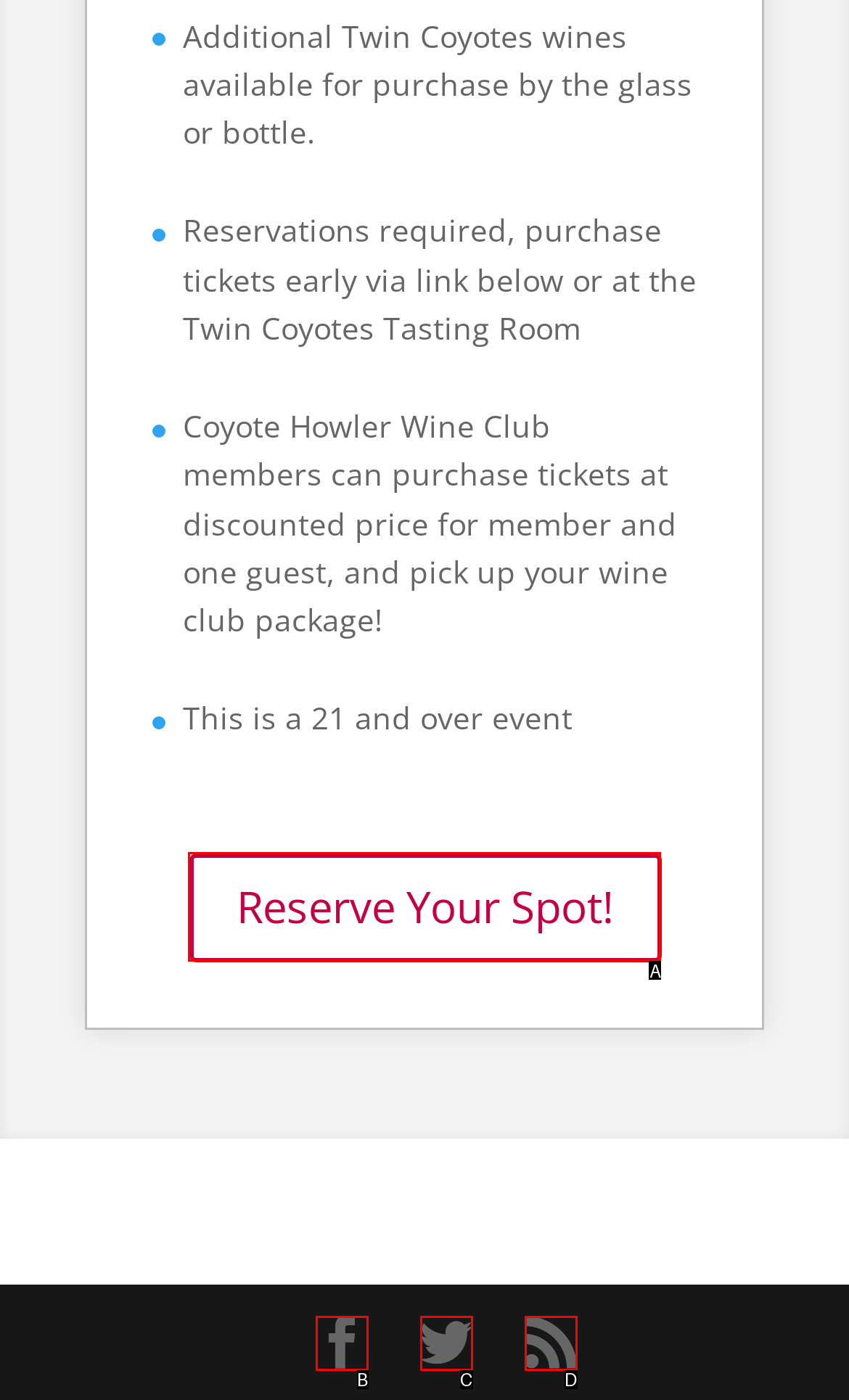Choose the HTML element that aligns with the description: RSS. Indicate your choice by stating the letter.

D